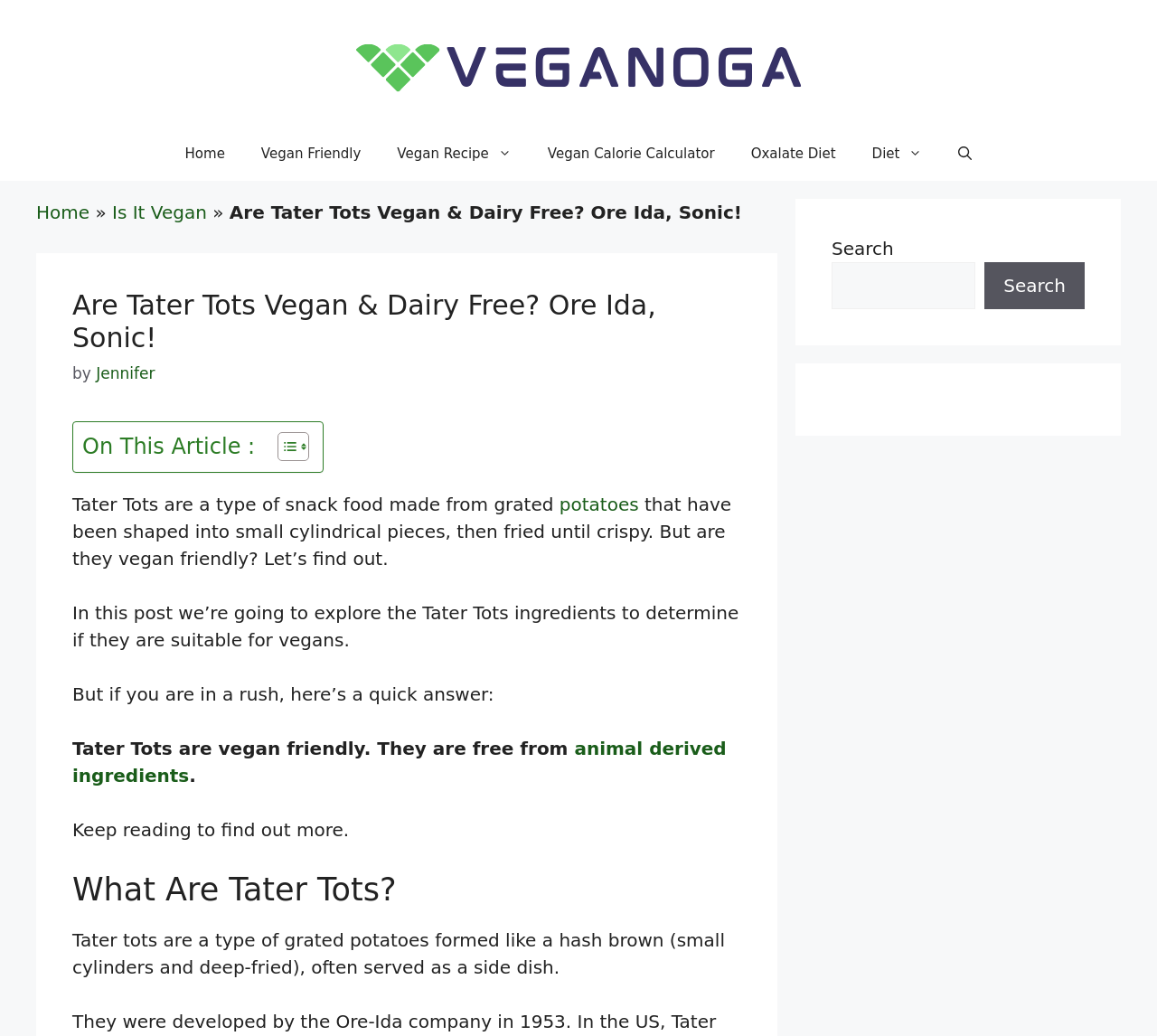Could you determine the bounding box coordinates of the clickable element to complete the instruction: "Click on the 'Veganoga' link"? Provide the coordinates as four float numbers between 0 and 1, i.e., [left, top, right, bottom].

[0.305, 0.049, 0.695, 0.07]